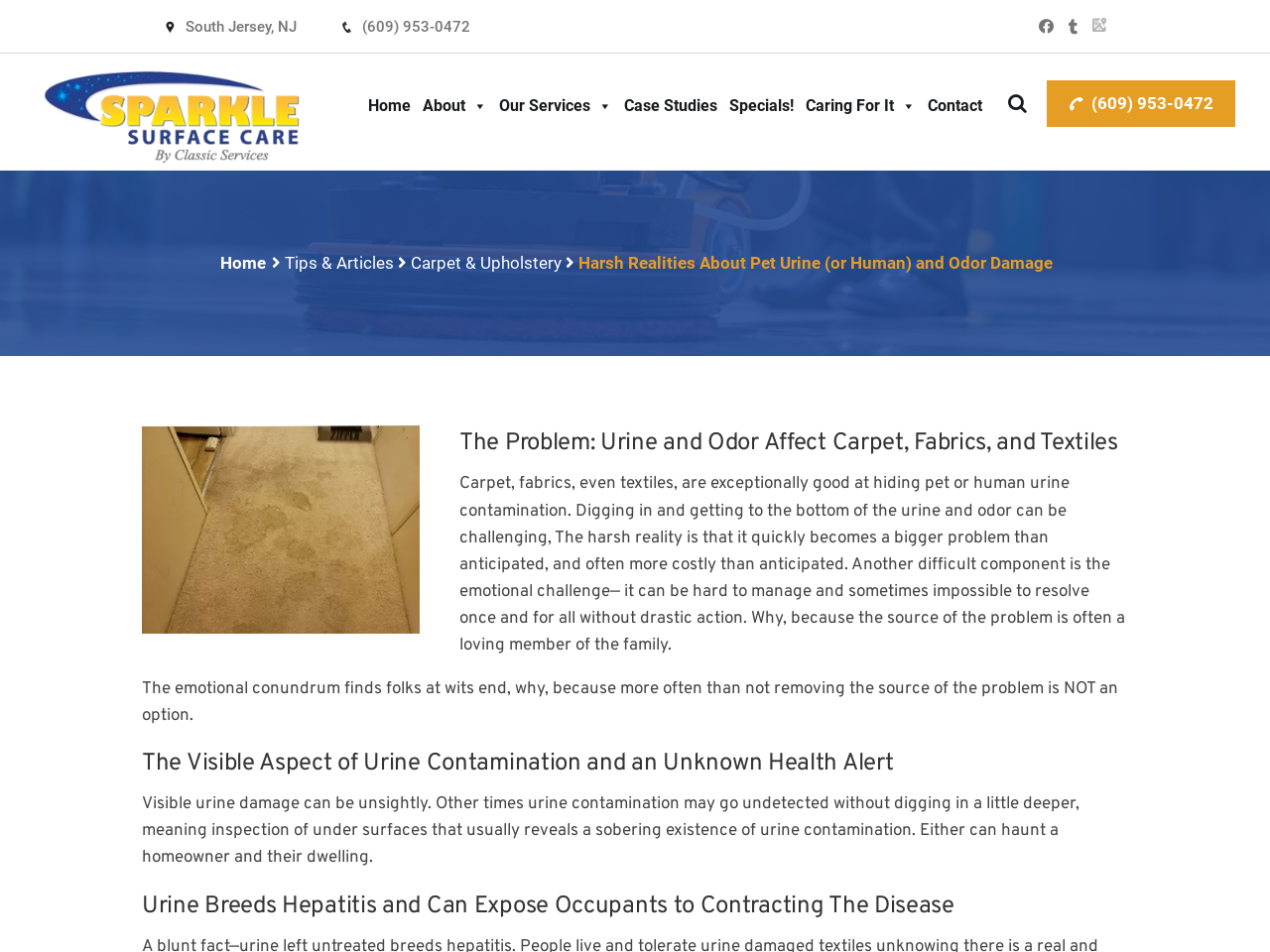Pinpoint the bounding box coordinates of the element that must be clicked to accomplish the following instruction: "Read the article 'Harsh Realities About Pet Urine (or Human) and Odor Damage'". The coordinates should be in the format of four float numbers between 0 and 1, i.e., [left, top, right, bottom].

[0.455, 0.266, 0.829, 0.287]